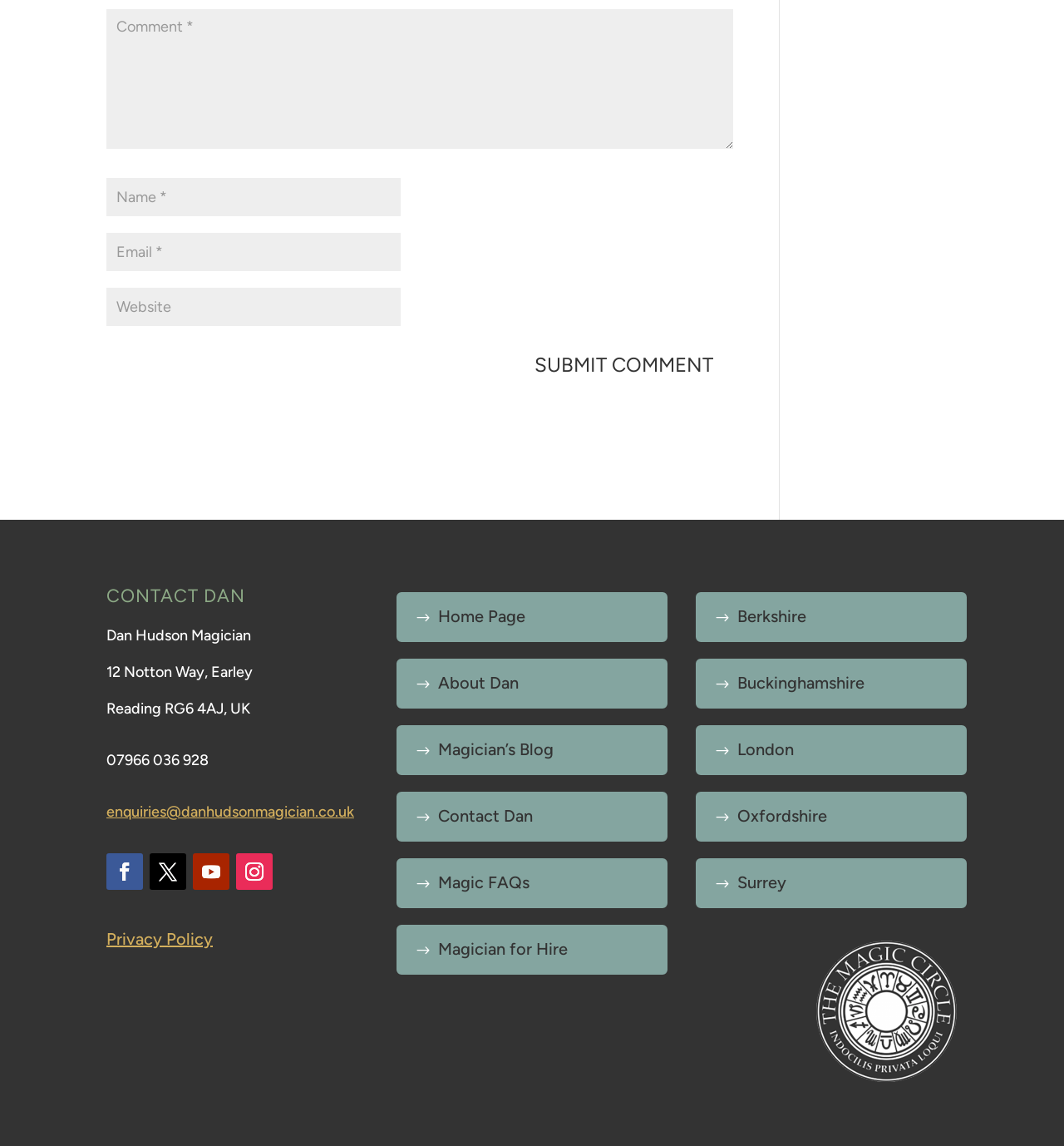What is the phone number of the magician?
Answer the question using a single word or phrase, according to the image.

07966 036 928